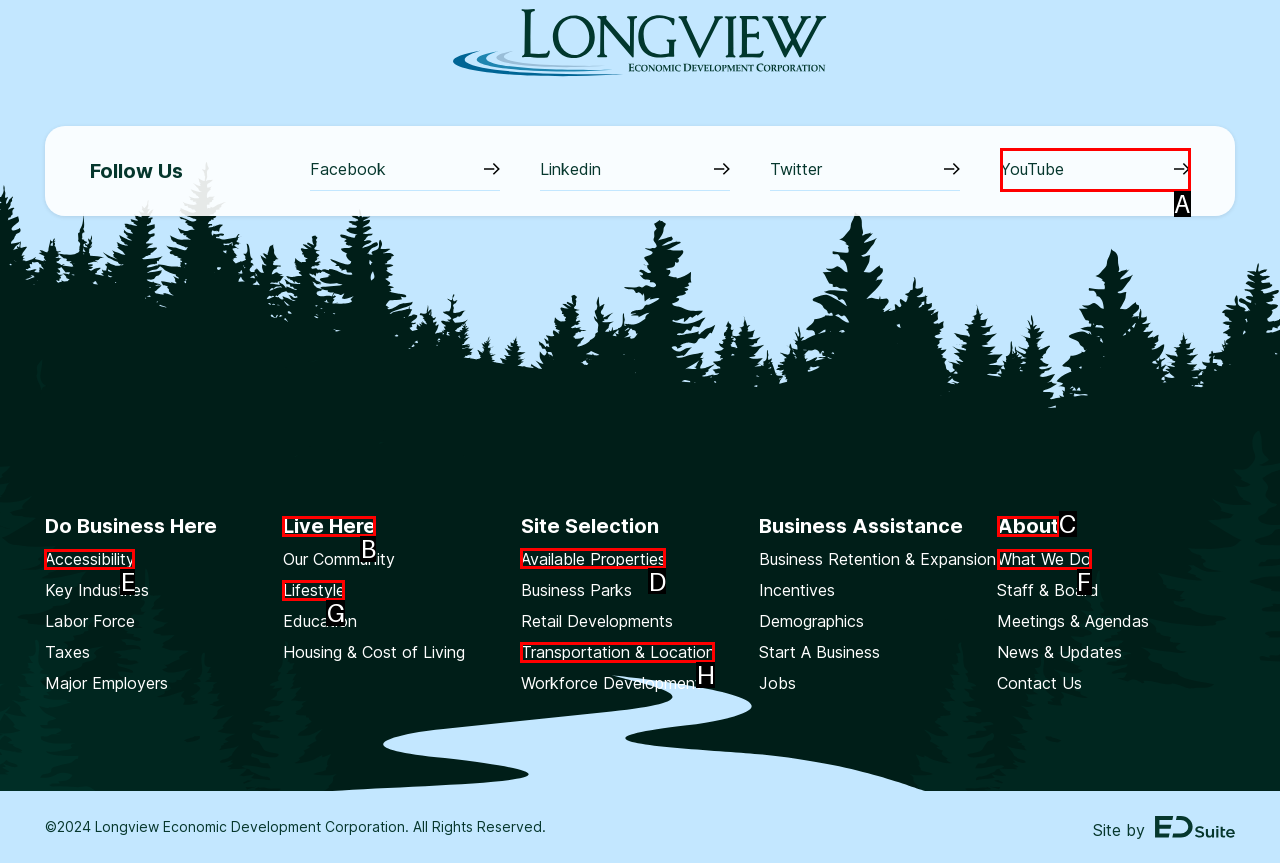Tell me which option I should click to complete the following task: Explore Available Properties Answer with the option's letter from the given choices directly.

D